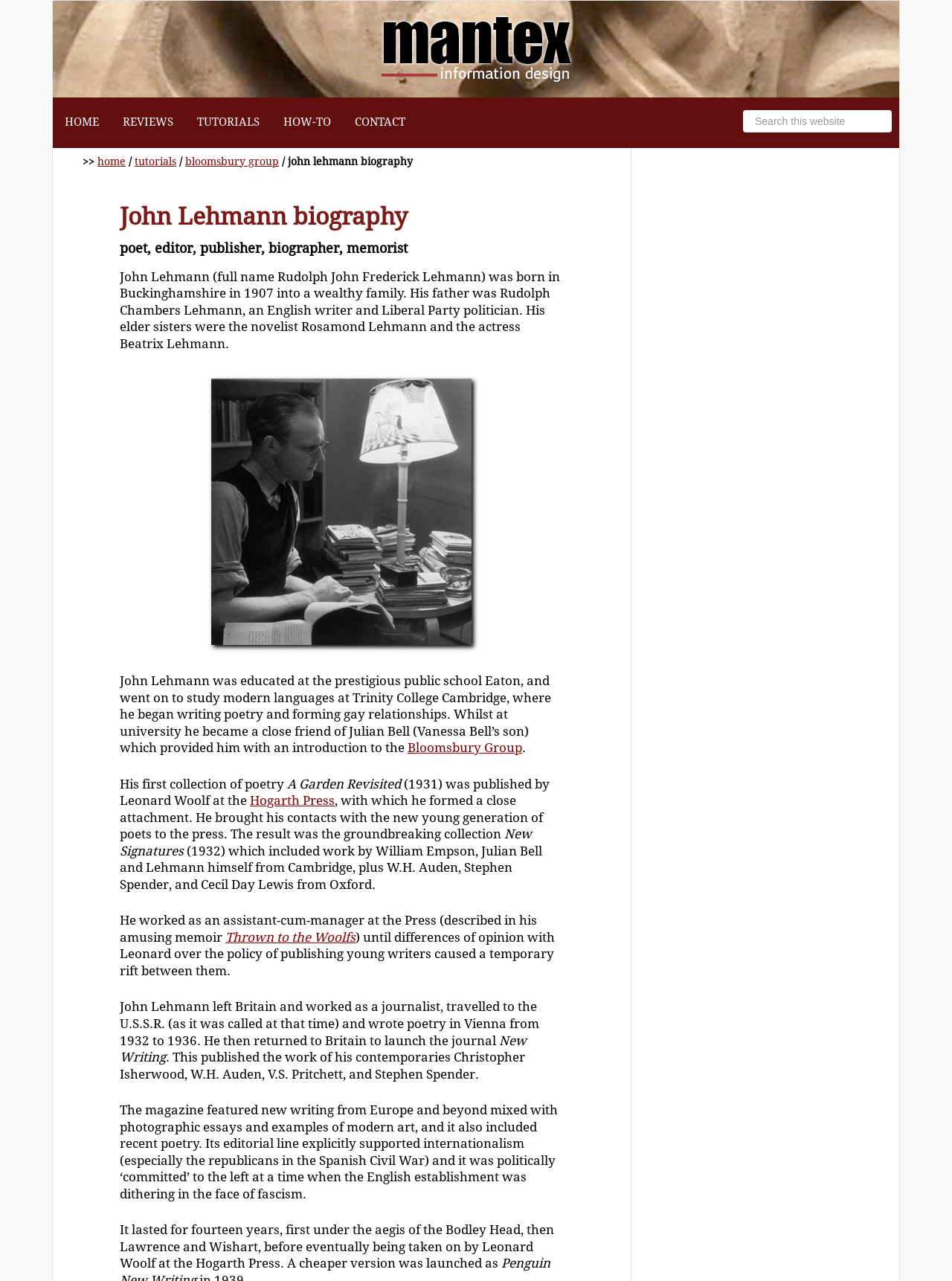Using the provided element description, identify the bounding box coordinates as (top-left x, top-left y, bottom-right x, bottom-right y). Ensure all values are between 0 and 1. Description: Bloomsbury Group

[0.428, 0.578, 0.548, 0.59]